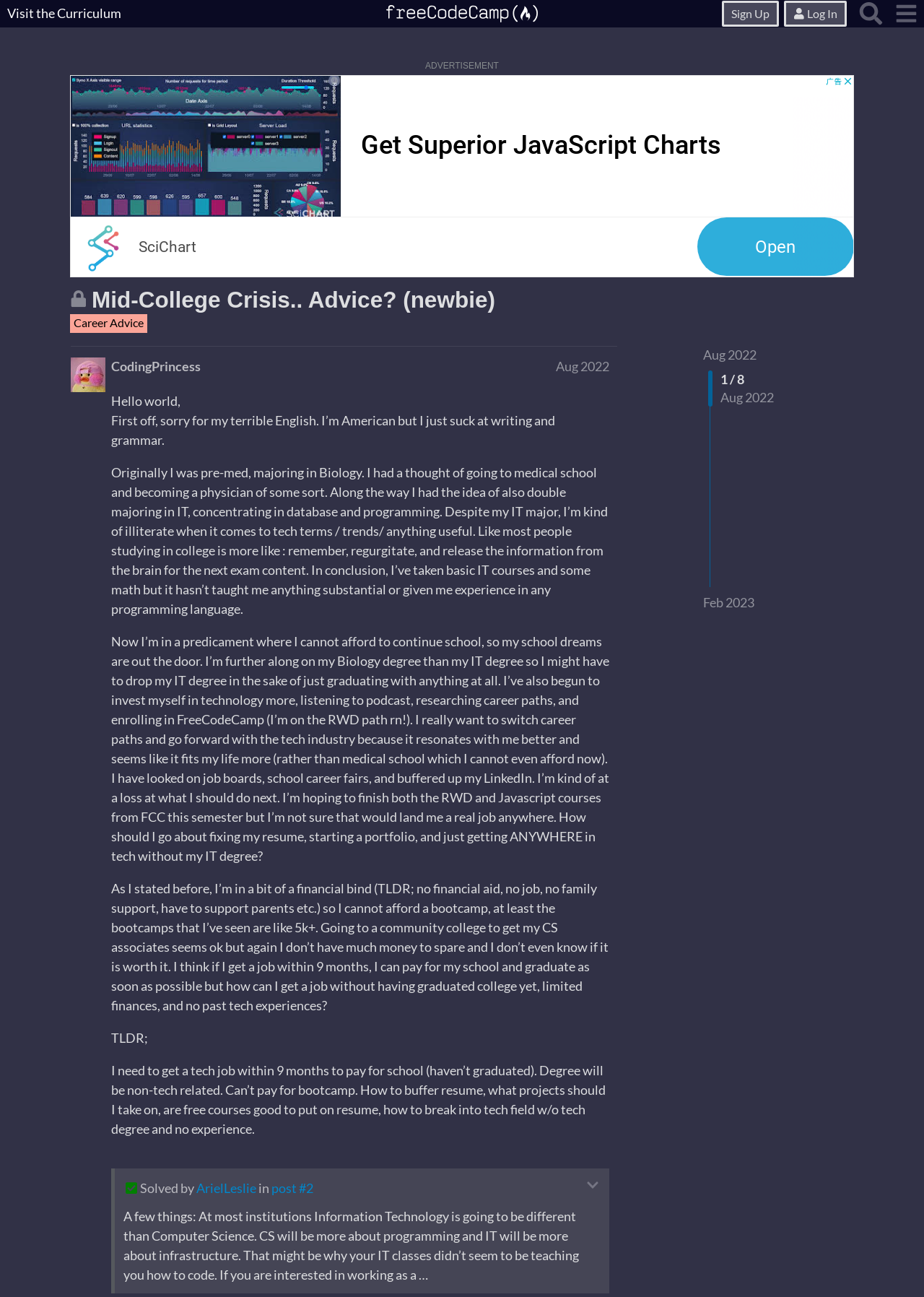Can you identify the bounding box coordinates of the clickable region needed to carry out this instruction: 'Visit the Curriculum'? The coordinates should be four float numbers within the range of 0 to 1, stated as [left, top, right, bottom].

[0.0, 0.0, 0.139, 0.021]